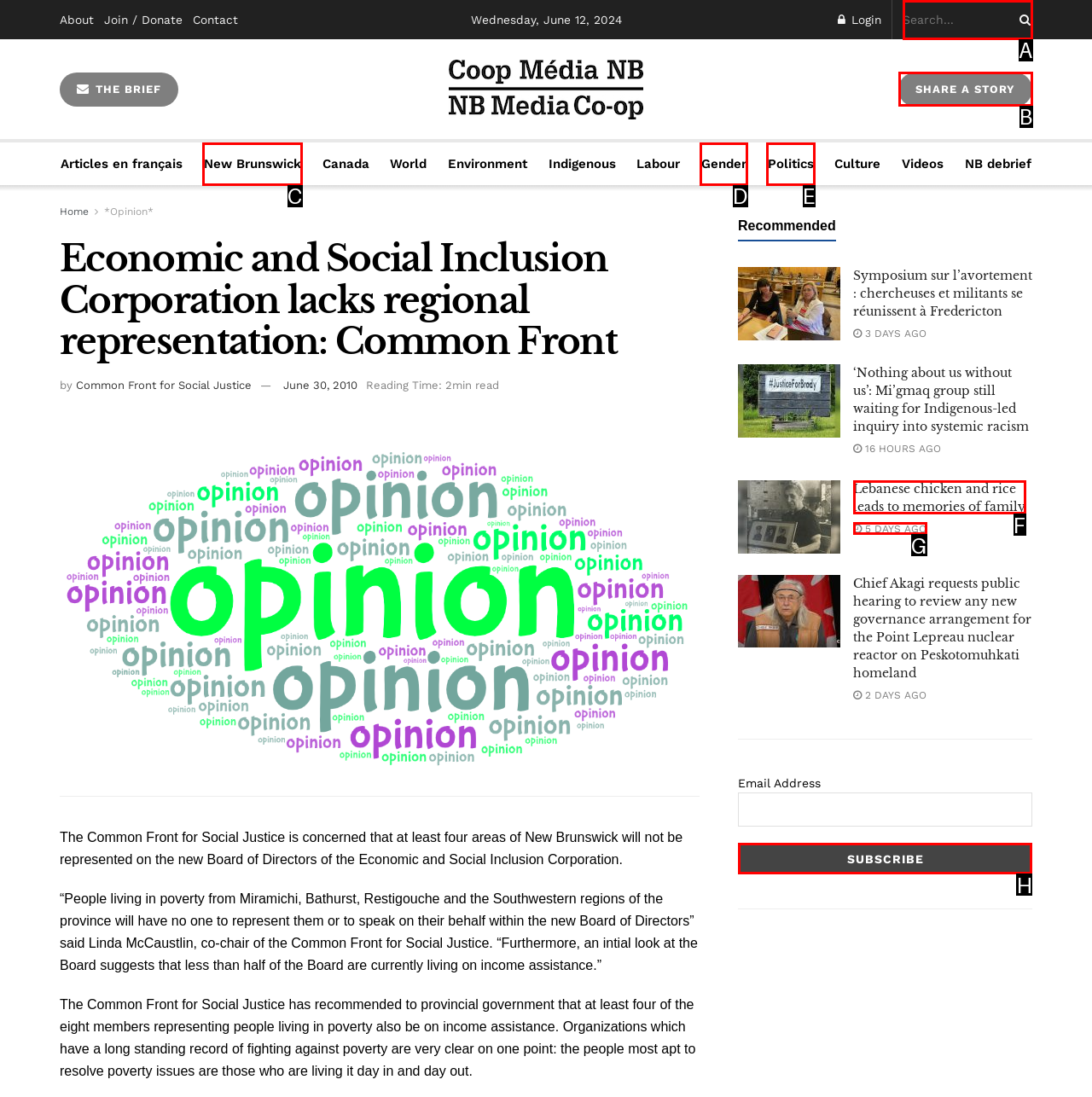Find the appropriate UI element to complete the task: Subscribe with an email address. Indicate your choice by providing the letter of the element.

H